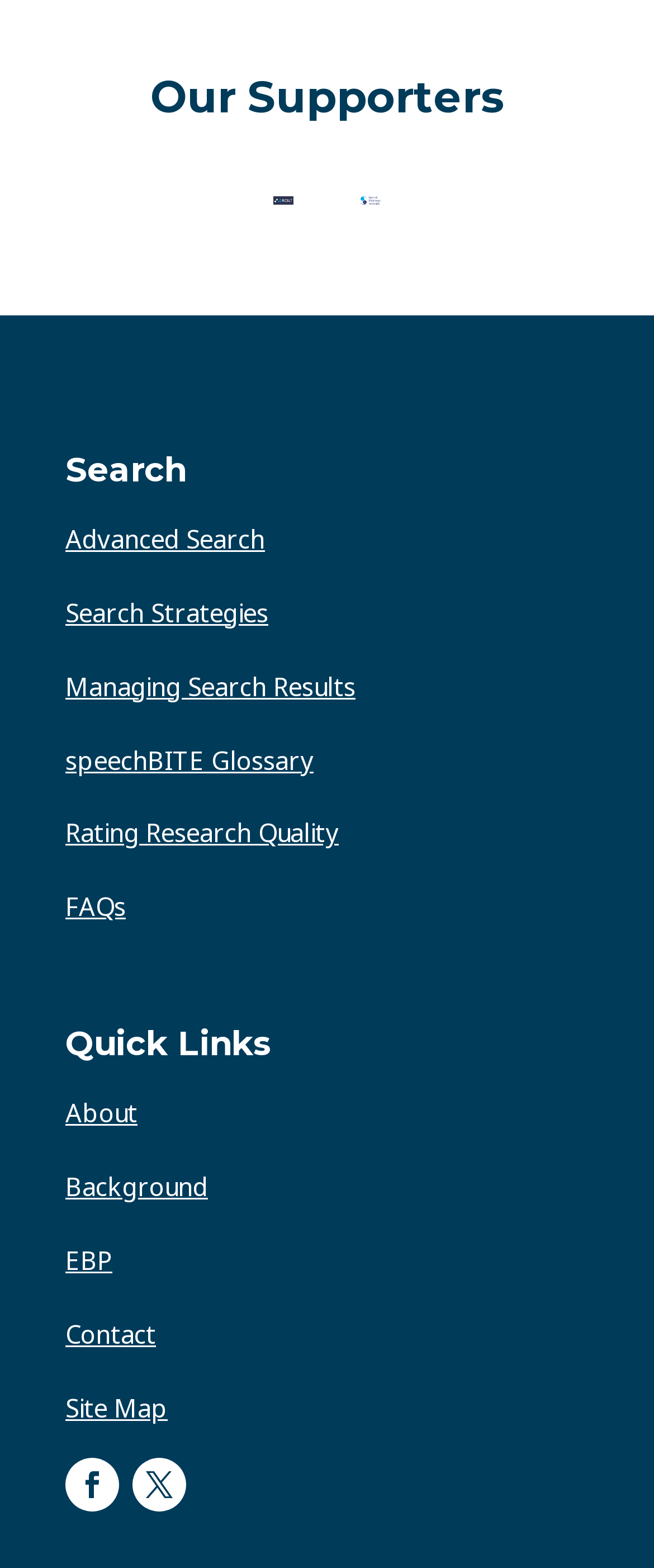Kindly provide the bounding box coordinates of the section you need to click on to fulfill the given instruction: "Learn about speechBITE Glossary".

[0.1, 0.473, 0.479, 0.495]